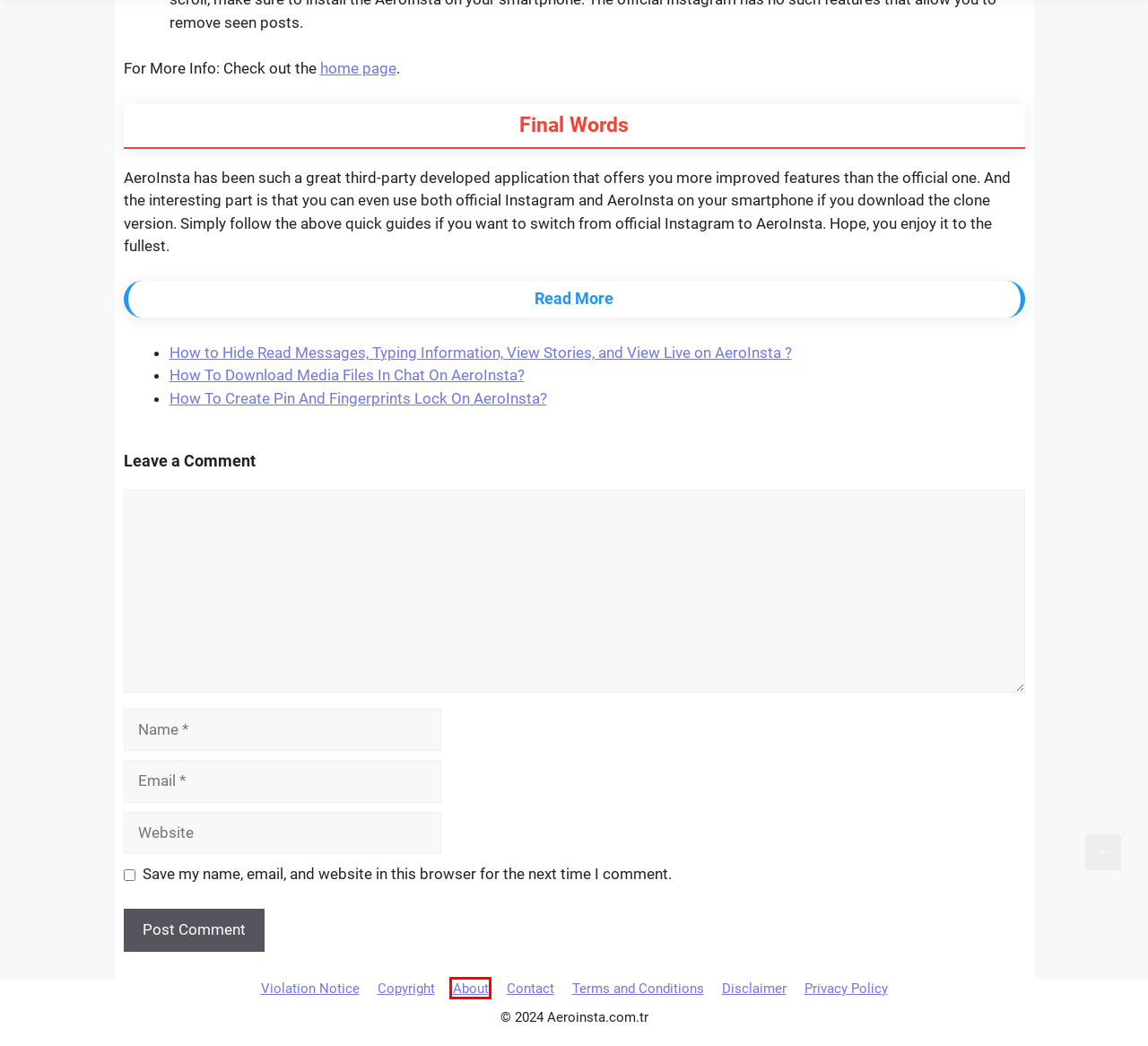Given a screenshot of a webpage with a red bounding box highlighting a UI element, choose the description that best corresponds to the new webpage after clicking the element within the red bounding box. Here are your options:
A. How To Download Media Files In Chat On AeroInsta?
B. Disclaimer
C. Terms and Conditions
D. Privacy Policy
E. How to Hide Read Messages, Typing Information, View Stories, and View Live on AeroInsta ?
F. Copyright
G. About
H. How To Create Pin And Fingerprints Lock On AeroInsta?

G